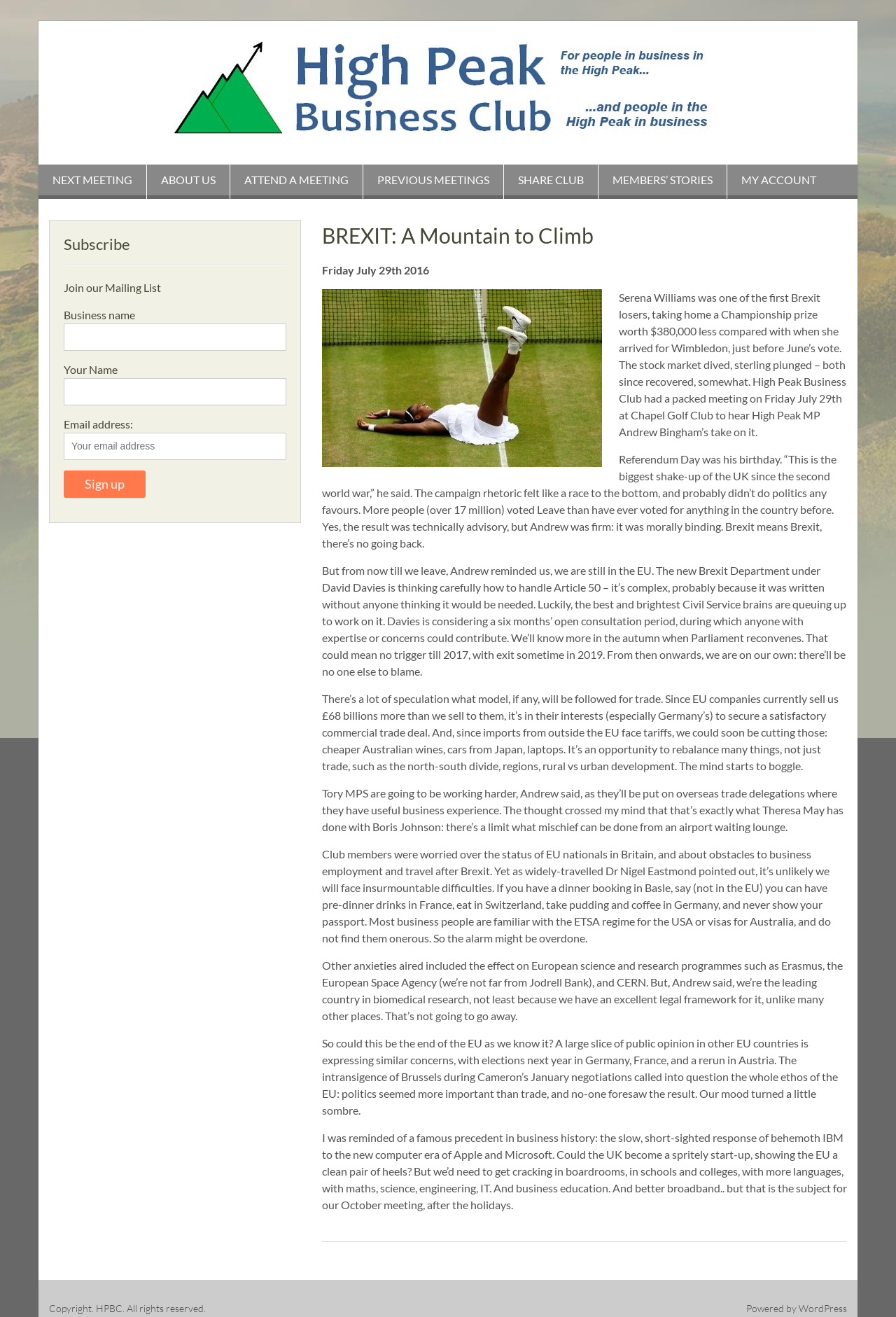Please identify the bounding box coordinates of the element that needs to be clicked to perform the following instruction: "Click the 'Register' button".

None